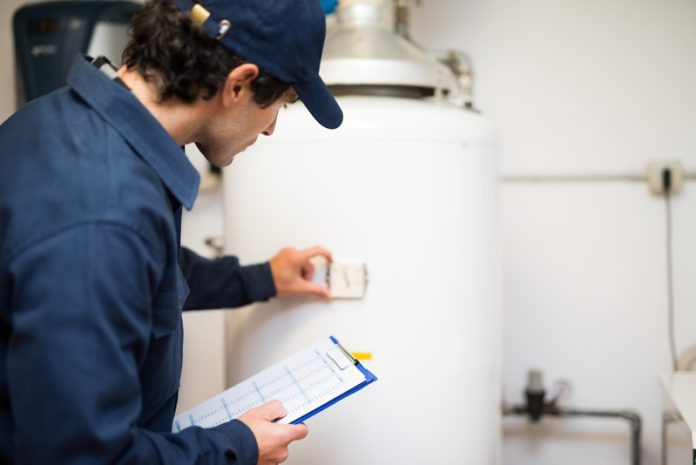What is the technician holding?
Please provide a full and detailed response to the question.

The technician is holding a clipboard that contains inspection notes or checklists, which is a common tool used for recording and tracking maintenance tasks.